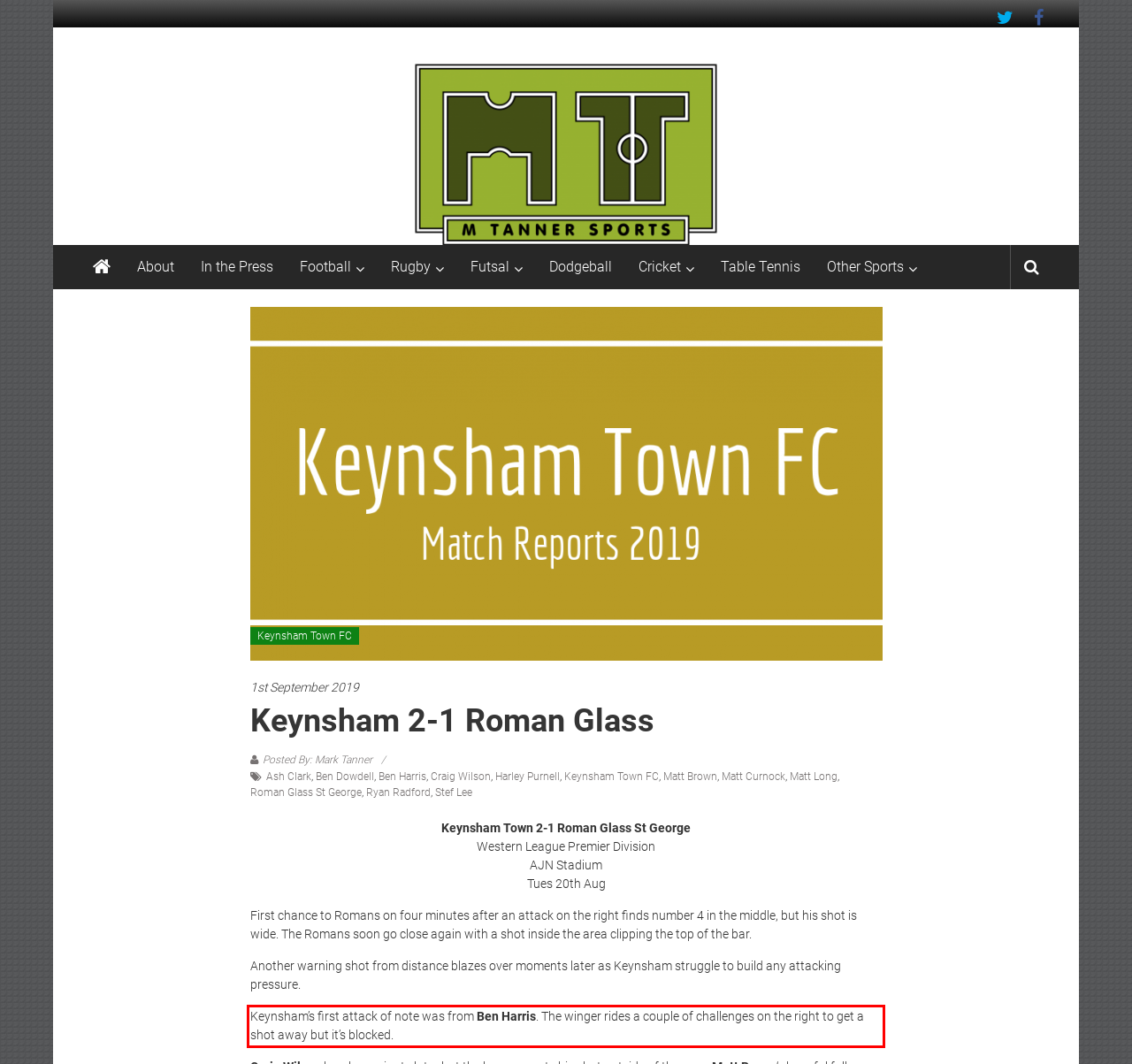Please identify and extract the text content from the UI element encased in a red bounding box on the provided webpage screenshot.

Keynsham’s first attack of note was from Ben Harris. The winger rides a couple of challenges on the right to get a shot away but it’s blocked.